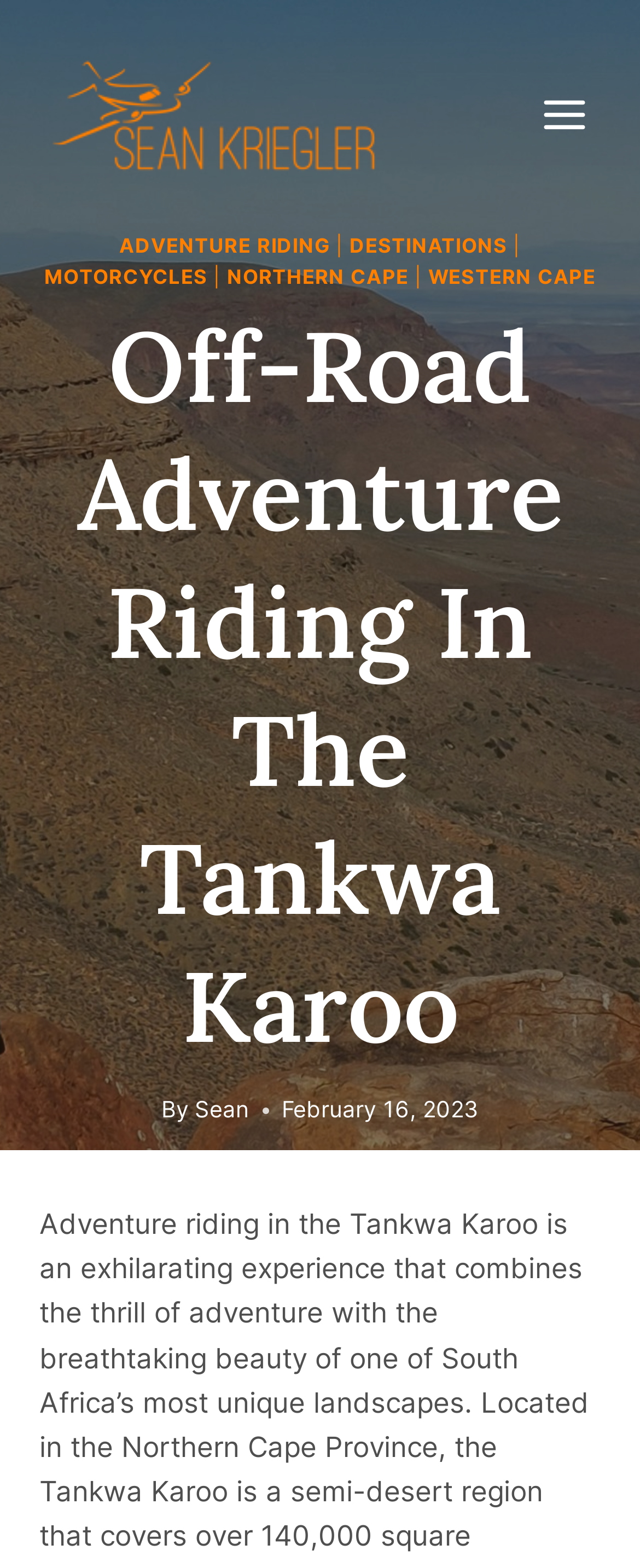Please determine the bounding box coordinates, formatted as (top-left x, top-left y, bottom-right x, bottom-right y), with all values as floating point numbers between 0 and 1. Identify the bounding box of the region described as: alt="Sean Kriegler Logo"

[0.077, 0.037, 0.59, 0.11]